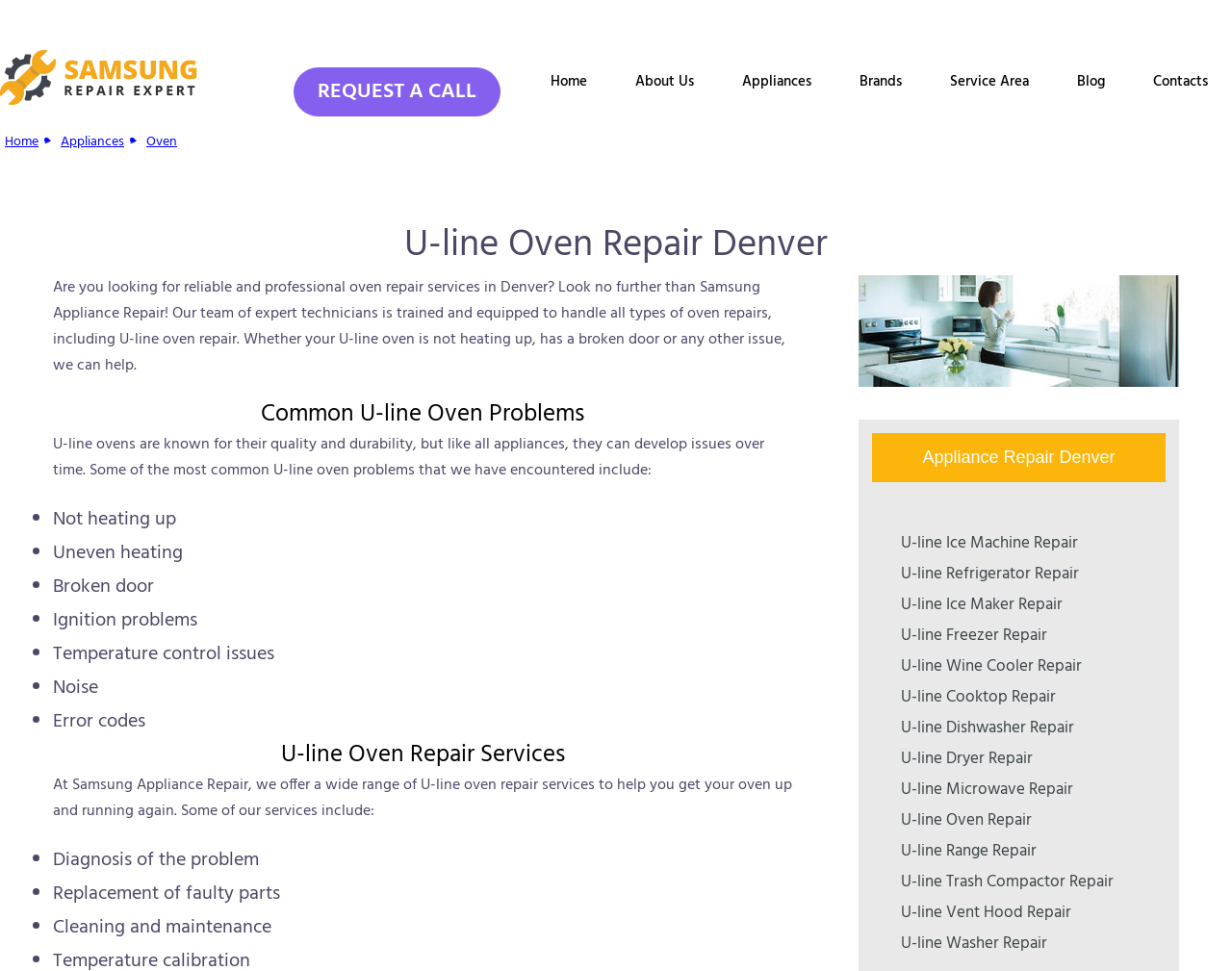What is the phone number on the webpage?
Using the visual information, answer the question in a single word or phrase.

(720) 617-2666